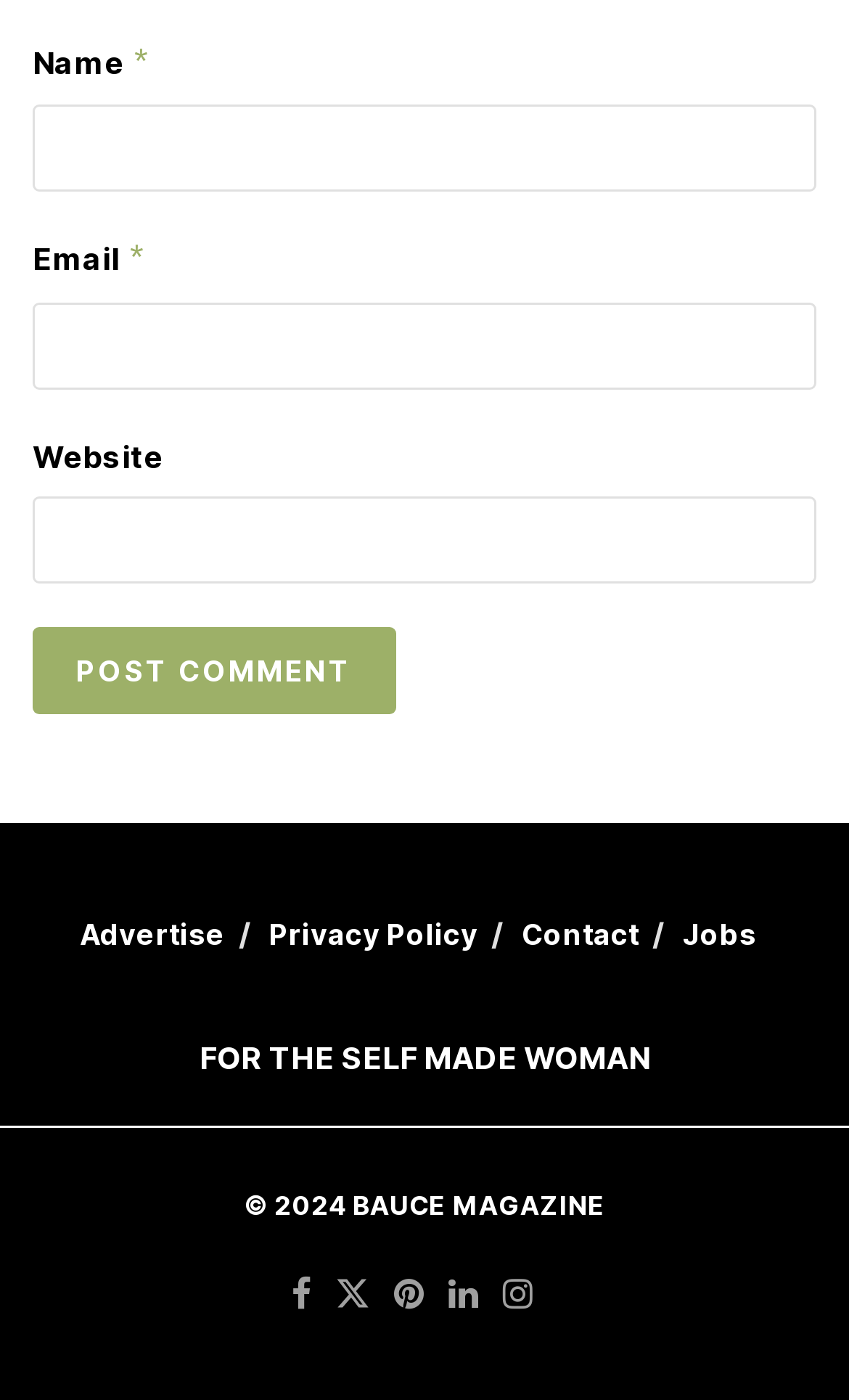Determine the coordinates of the bounding box for the clickable area needed to execute this instruction: "Click the Contact link".

[0.614, 0.655, 0.753, 0.68]